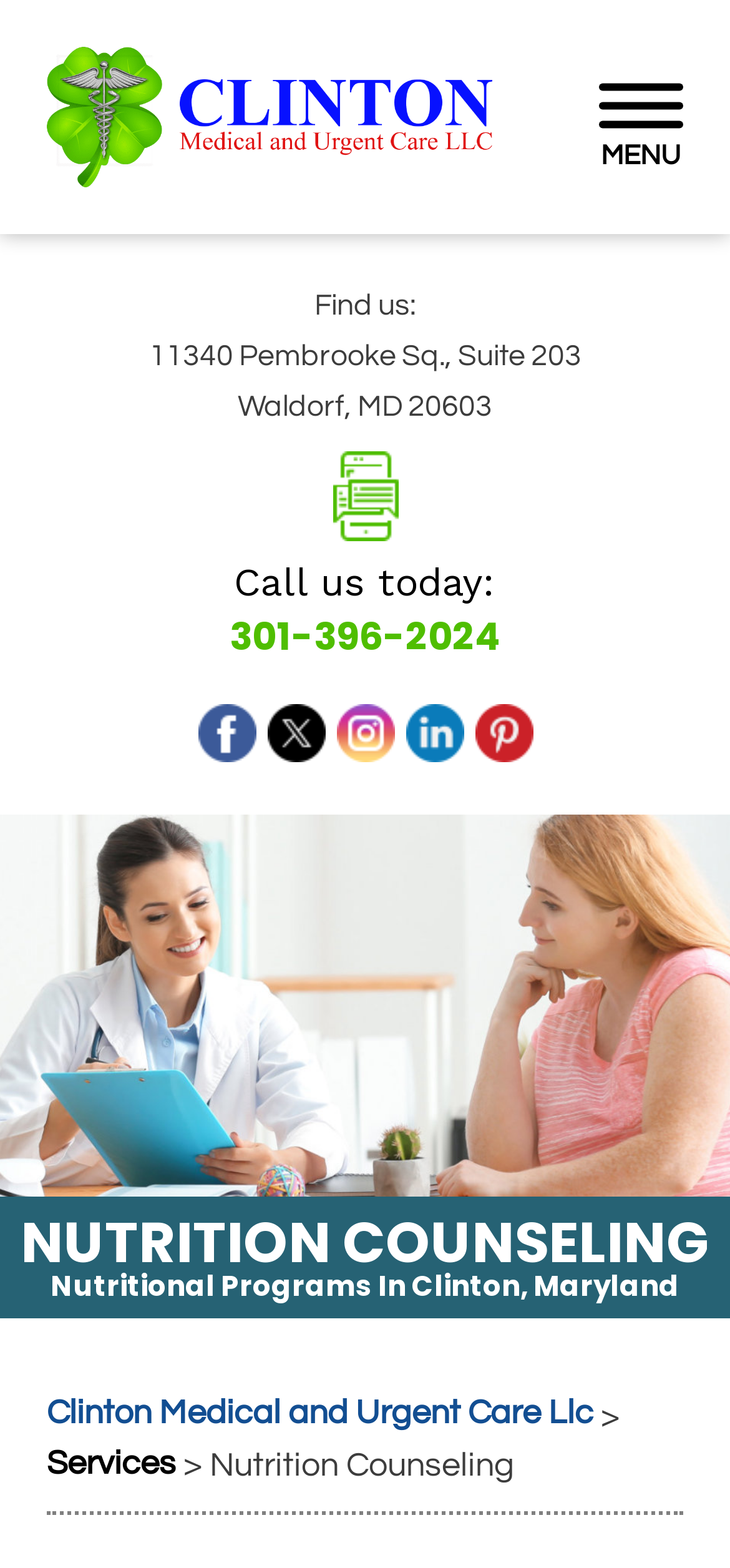Respond with a single word or phrase to the following question:
What is the address of the medical center?

11340 Pembrooke Sq., Suite 203, Waldorf, MD 20603